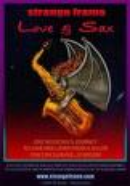What is the dominant color scheme of the background?
Answer the question with a detailed explanation, including all necessary information.

The background of the poster is a deep, cosmic-inspired design that features a prominent red and purple color scheme. These colors are the most noticeable and dominant in the image.